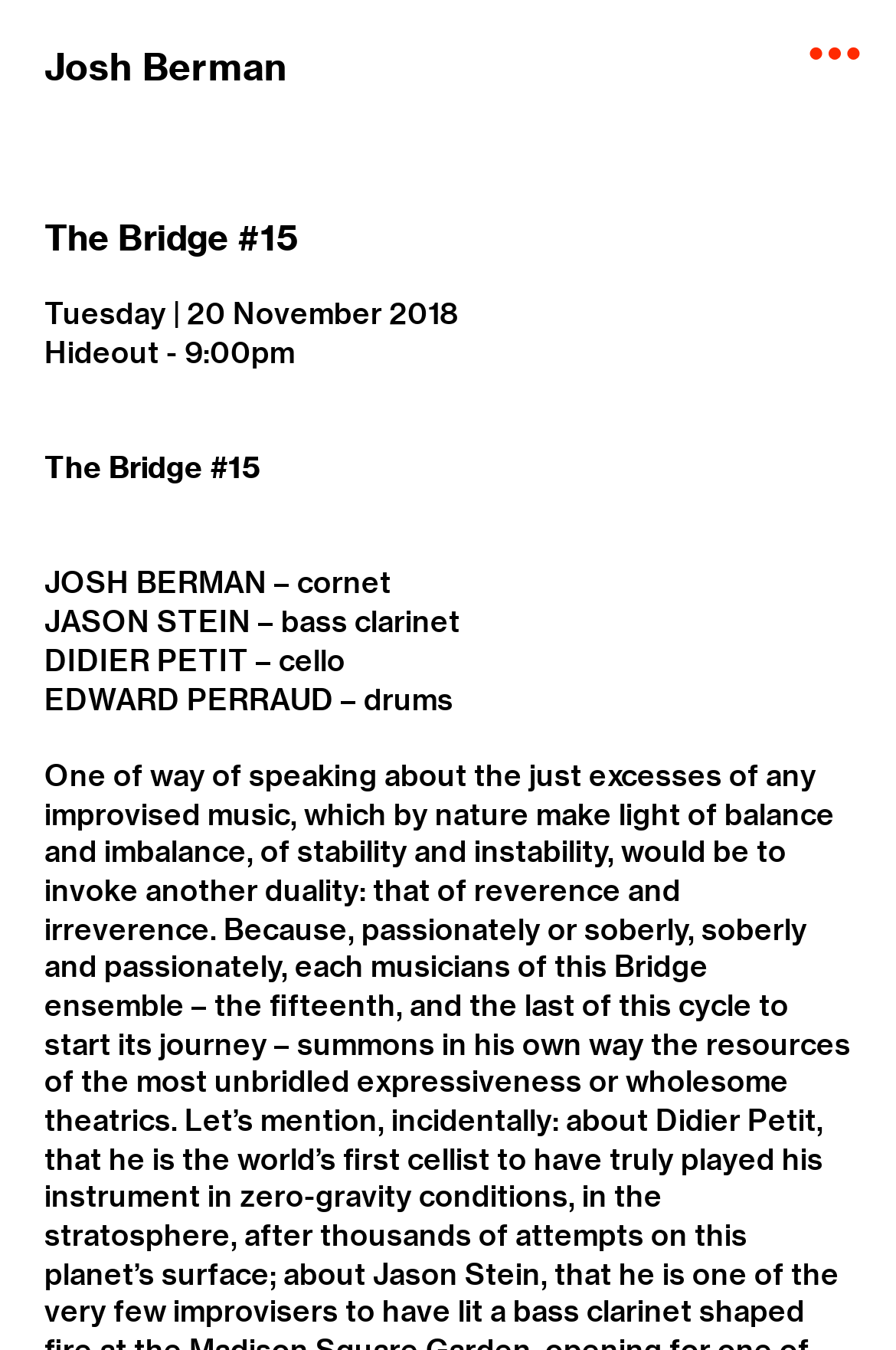Please answer the following question using a single word or phrase: 
What instrument does JASON STEIN play?

bass clarinet